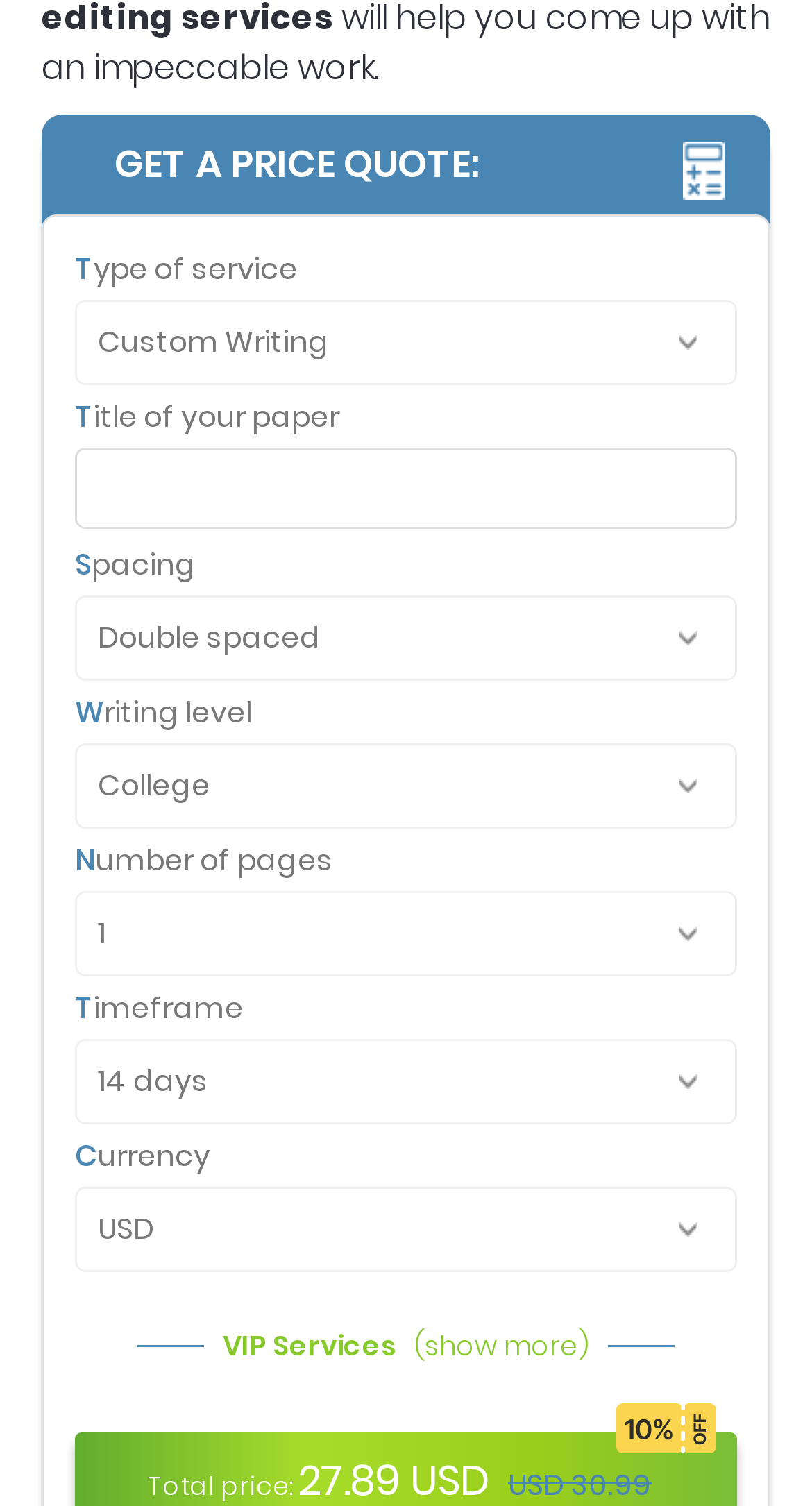Could you specify the bounding box coordinates for the clickable section to complete the following instruction: "Select a type of service"?

[0.092, 0.199, 0.908, 0.255]